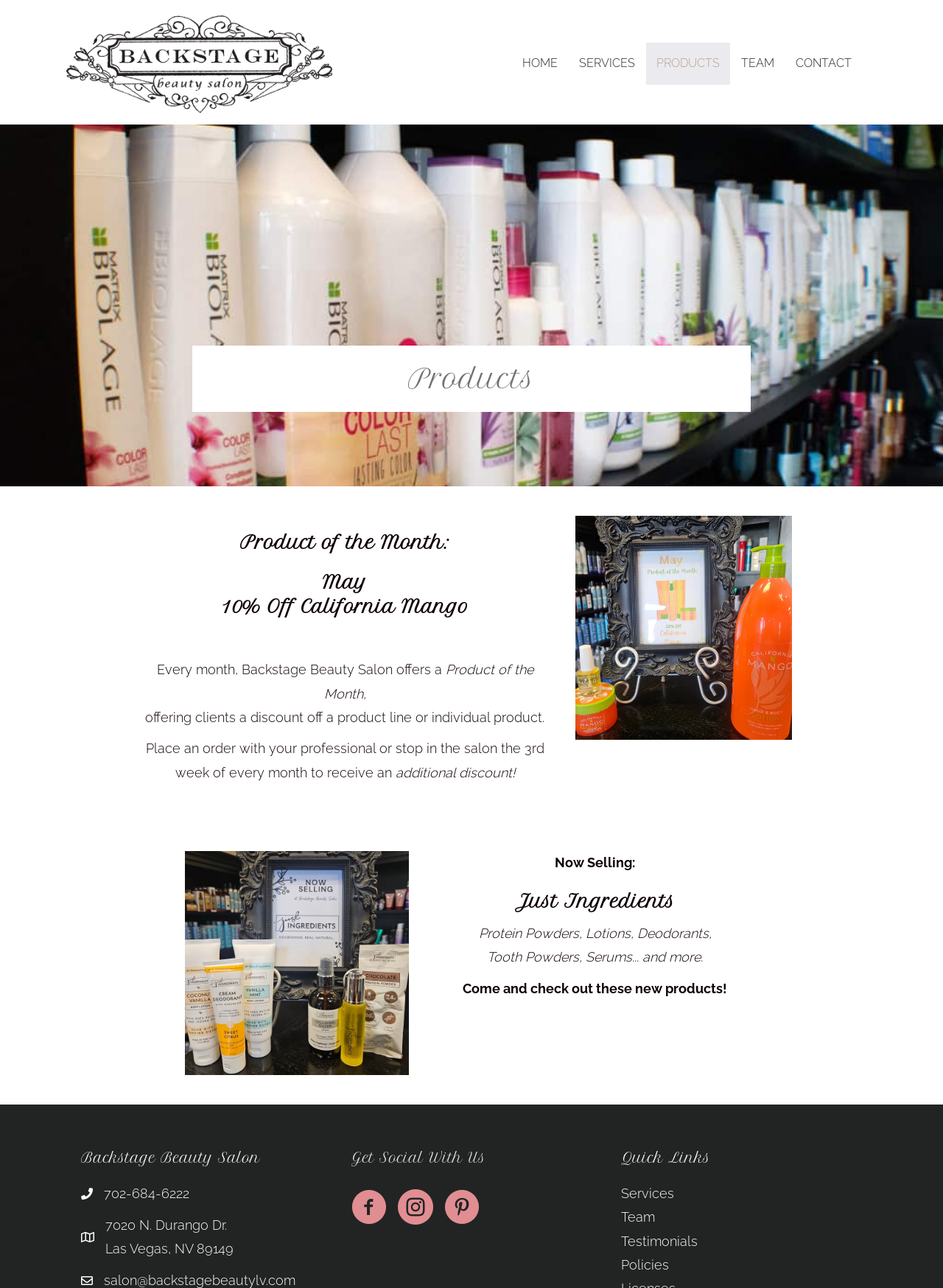Locate the bounding box coordinates of the clickable area to execute the instruction: "View the 'Product of the Month'". Provide the coordinates as four float numbers between 0 and 1, represented as [left, top, right, bottom].

[0.153, 0.443, 0.579, 0.481]